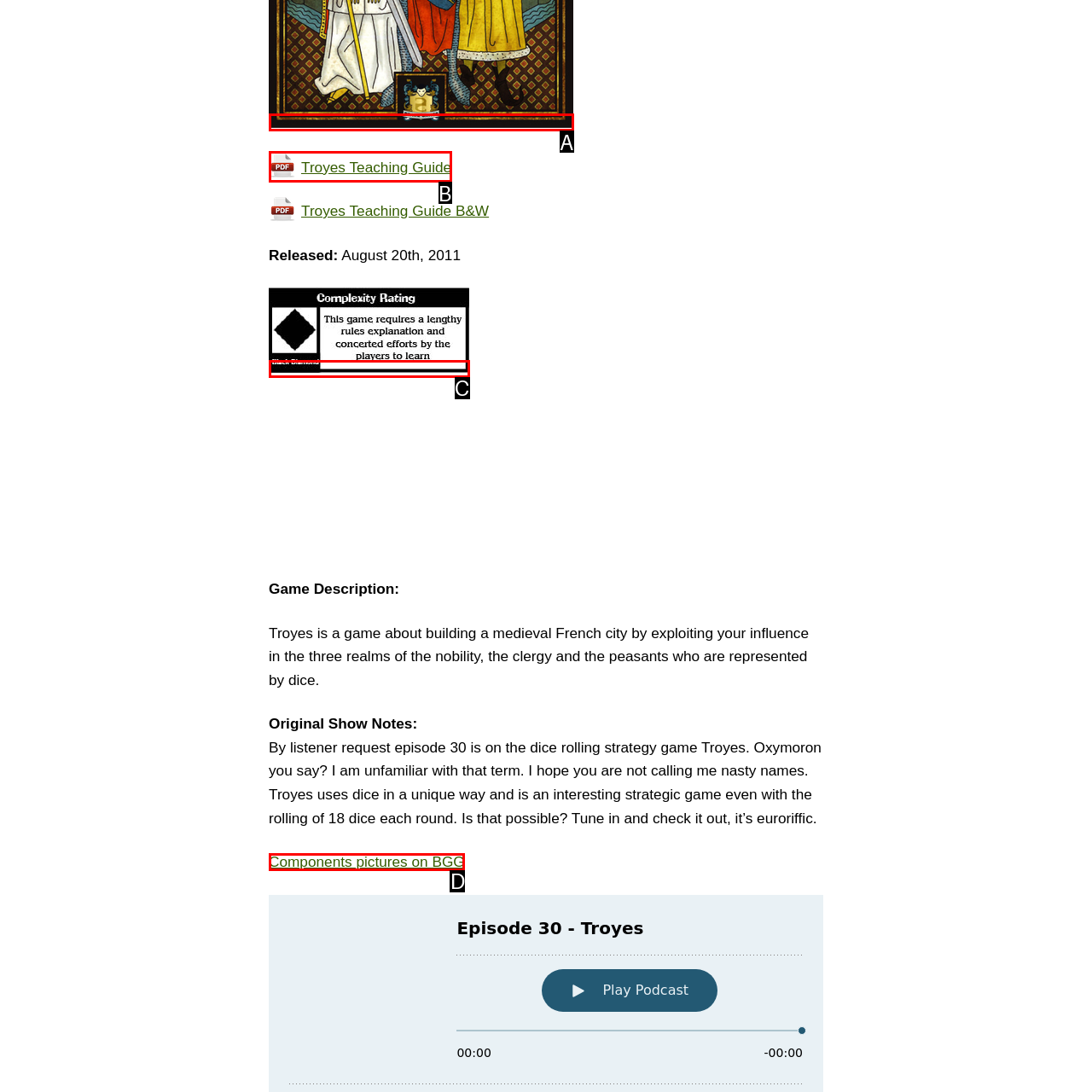Given the description: title="blackdiamondrating", pick the option that matches best and answer with the corresponding letter directly.

C